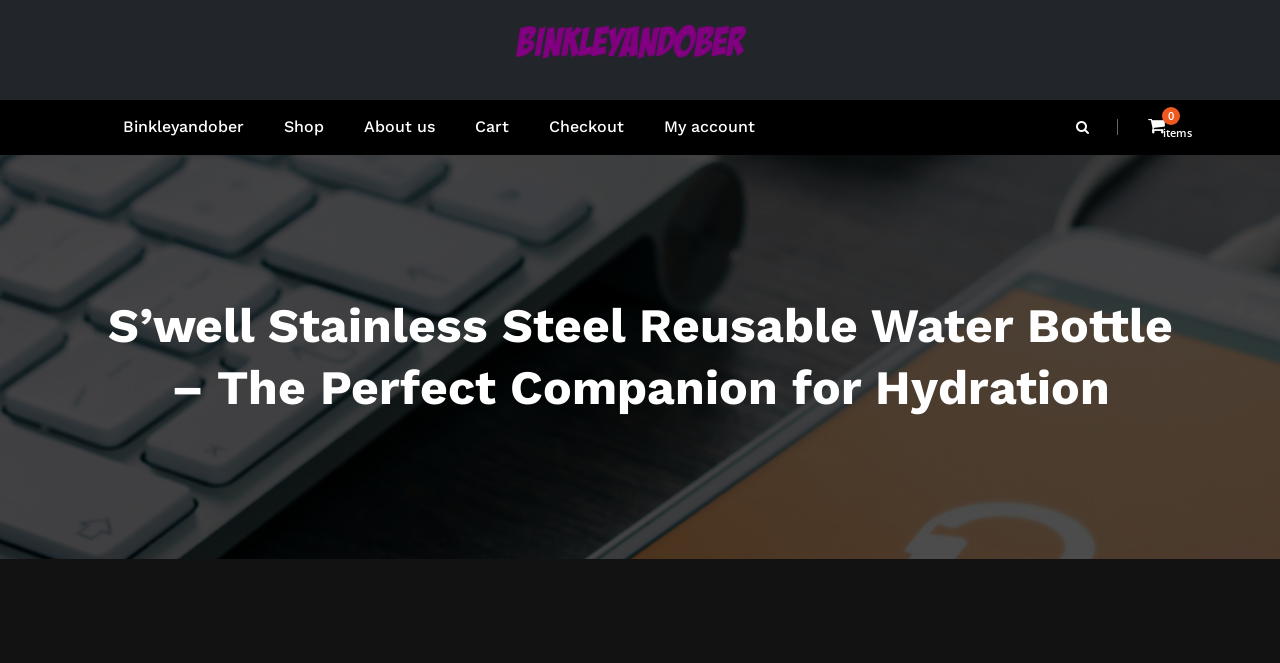Identify the bounding box coordinates for the element you need to click to achieve the following task: "go to binkleyandober homepage". Provide the bounding box coordinates as four float numbers between 0 and 1, in the form [left, top, right, bottom].

[0.401, 0.054, 0.587, 0.09]